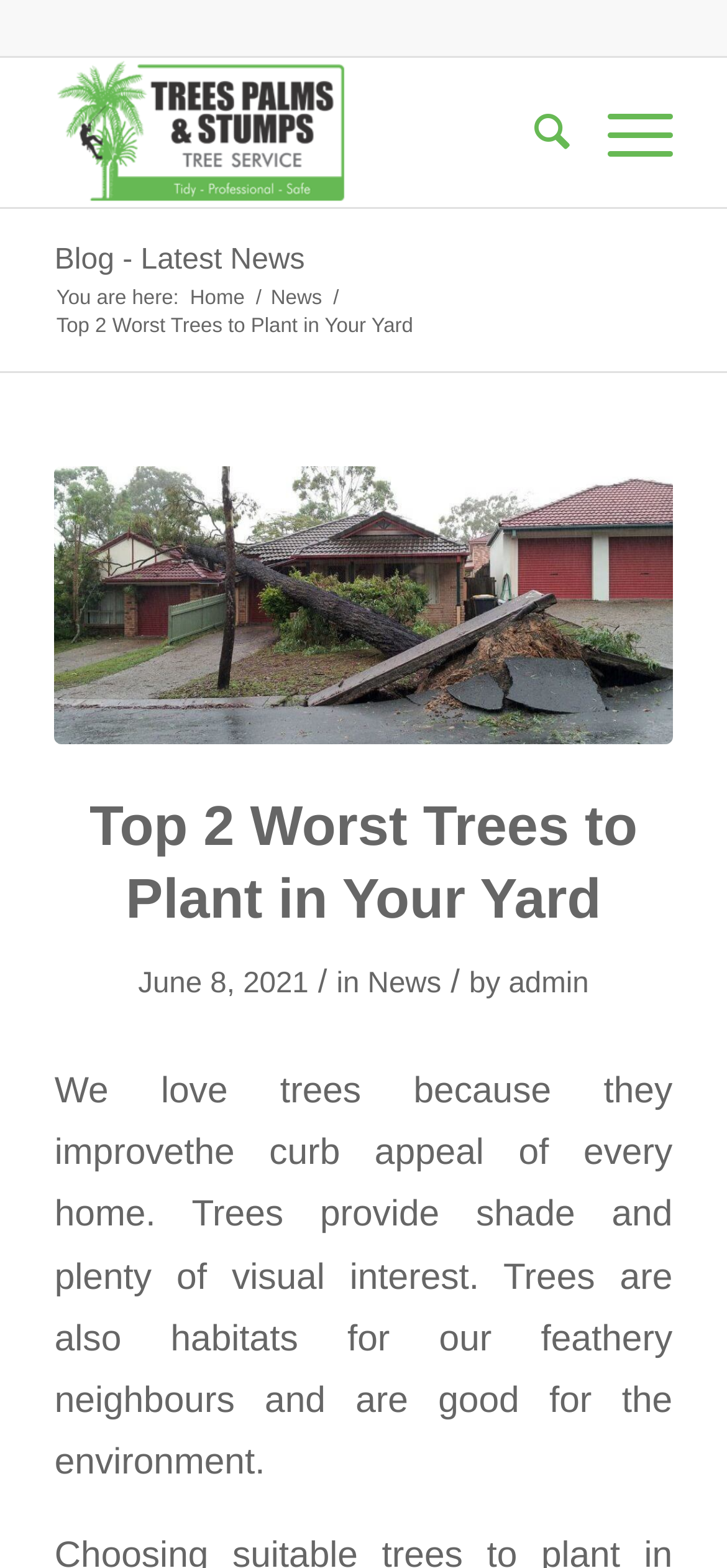Provide a single word or phrase to answer the given question: 
When was the current article published?

June 8, 2021